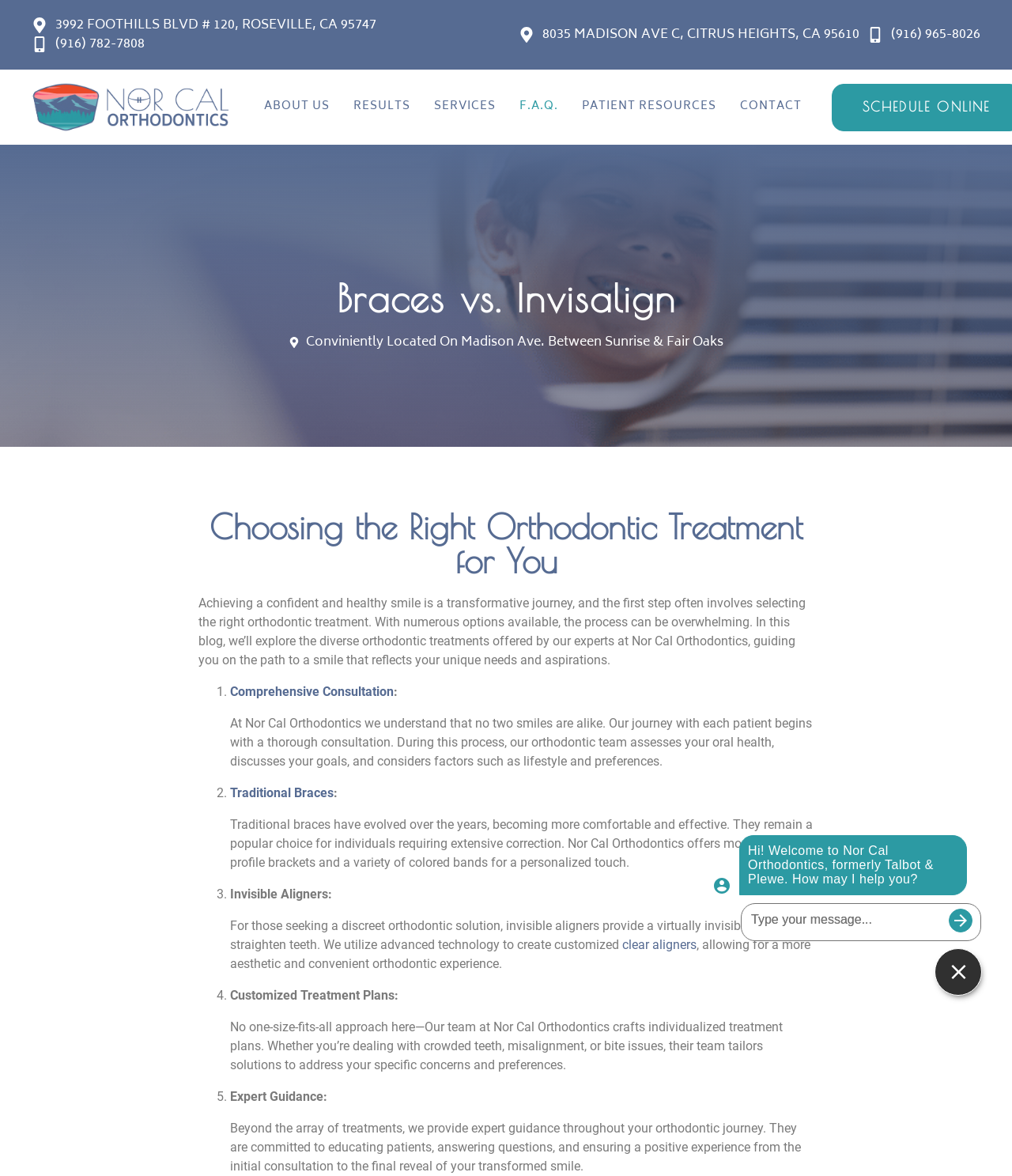Please specify the bounding box coordinates of the clickable section necessary to execute the following command: "Contact the orthodontist at the Roseville location".

[0.031, 0.03, 0.143, 0.046]